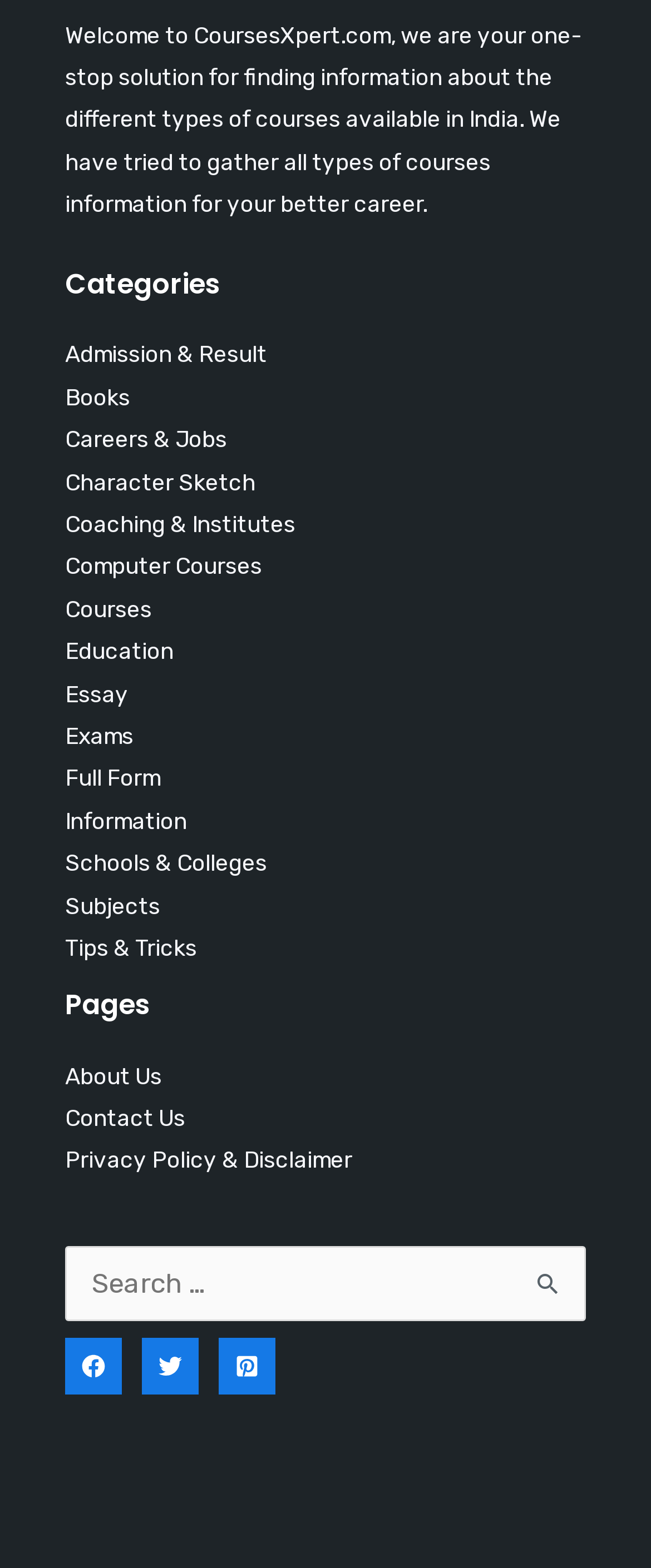Highlight the bounding box coordinates of the element that should be clicked to carry out the following instruction: "Search for courses". The coordinates must be given as four float numbers ranging from 0 to 1, i.e., [left, top, right, bottom].

[0.1, 0.795, 0.9, 0.843]